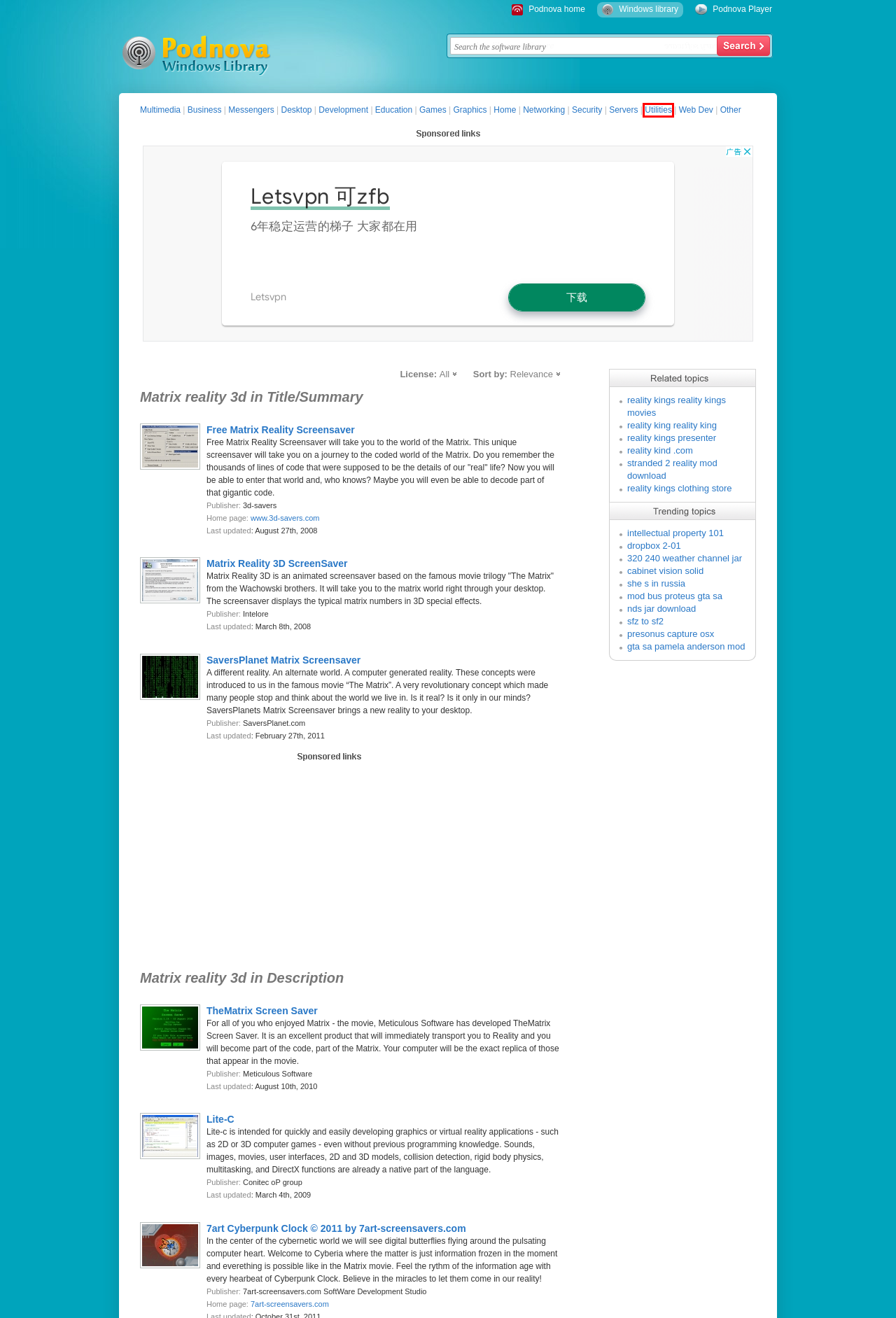You are presented with a screenshot of a webpage containing a red bounding box around a particular UI element. Select the best webpage description that matches the new webpage after clicking the element within the bounding box. Here are the candidates:
A. Lite-C Review and Download
B. 7art Cyberpunk Clock © 2011 by 7art-screensavers.com Review and Download
C. Web Development - Windows Software library on Podnova
D. Sfz to sf2 trend: SF2 Splitter, Plogue sforzando, Polyphone
E. Utilities - Windows Software library on Podnova
F. Gta sa pamela anderson mod trend: GTA San Andreas Powerful Mode Mod, GTA Popeye, GTA Green Lantern
G. Reality kings presenter trend: Three Kings, THE SETTLERS - Heritage of Kings, BC Kings
H. Other - Windows Software library on Podnova

E